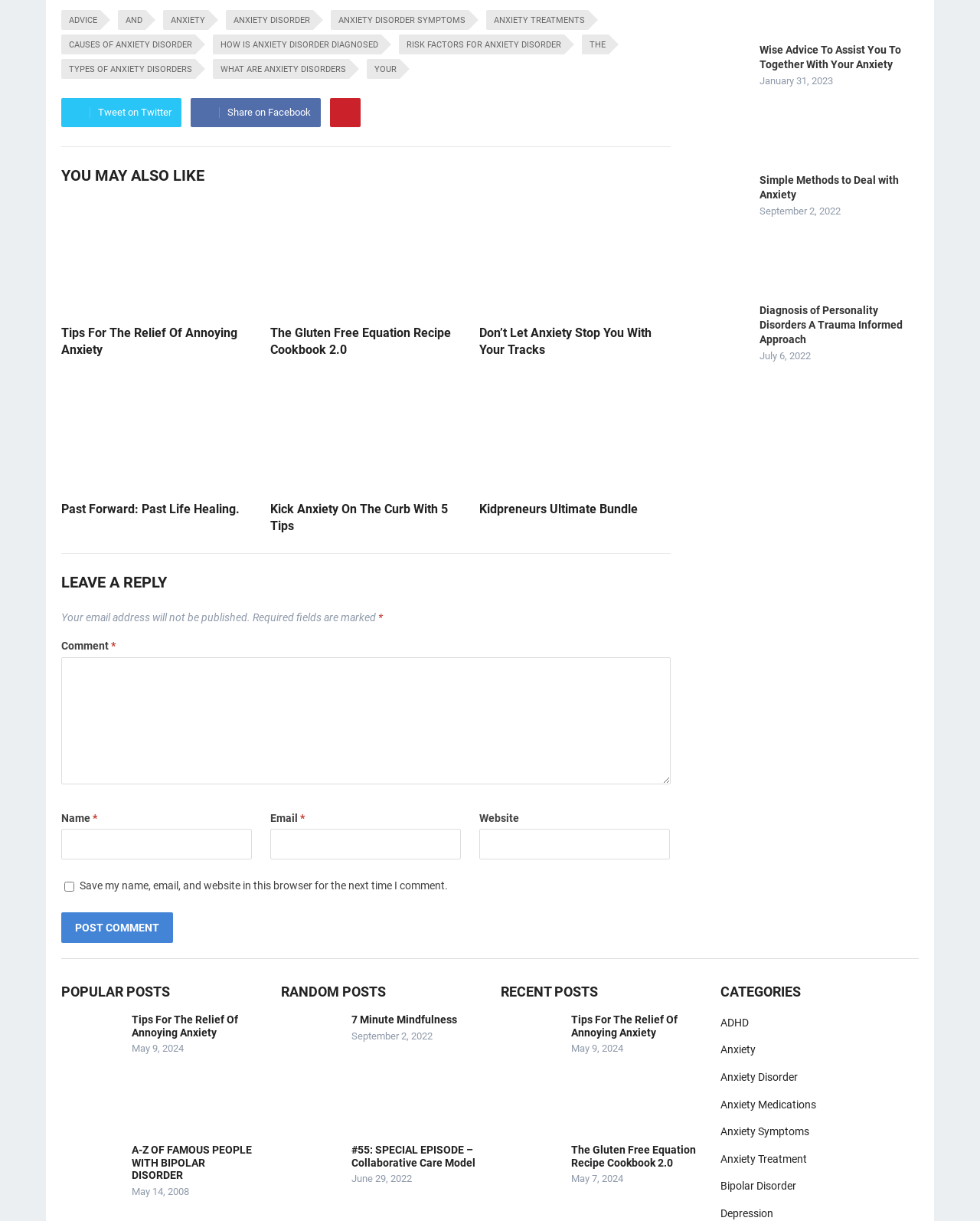Using the element description provided, determine the bounding box coordinates in the format (top-left x, top-left y, bottom-right x, bottom-right y). Ensure that all values are floating point numbers between 0 and 1. Element description: Bipolar Disorder

[0.735, 0.966, 0.812, 0.976]